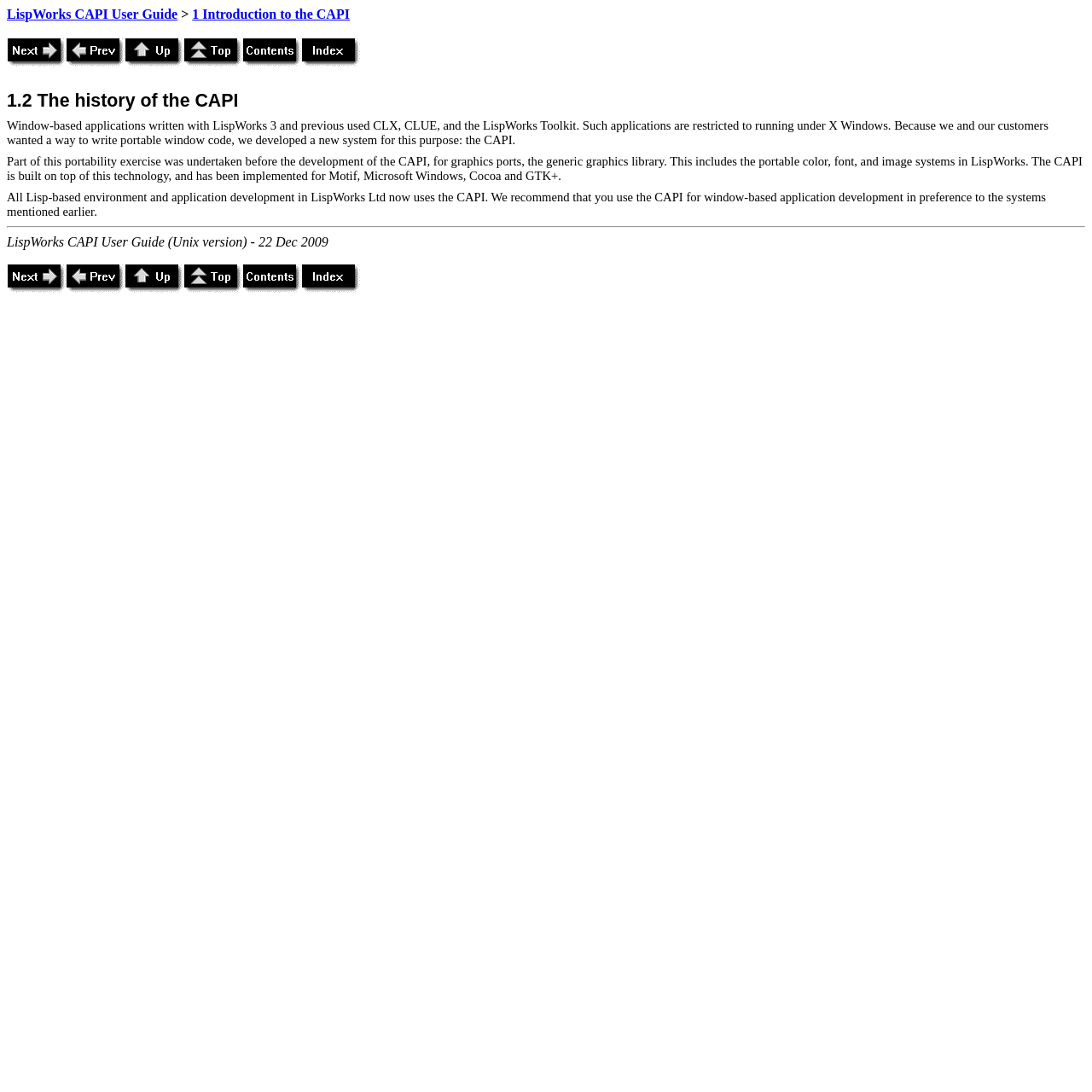Provide a short, one-word or phrase answer to the question below:
What is the relationship between the CAPI and the generic graphics library?

CAPI is built on top of it